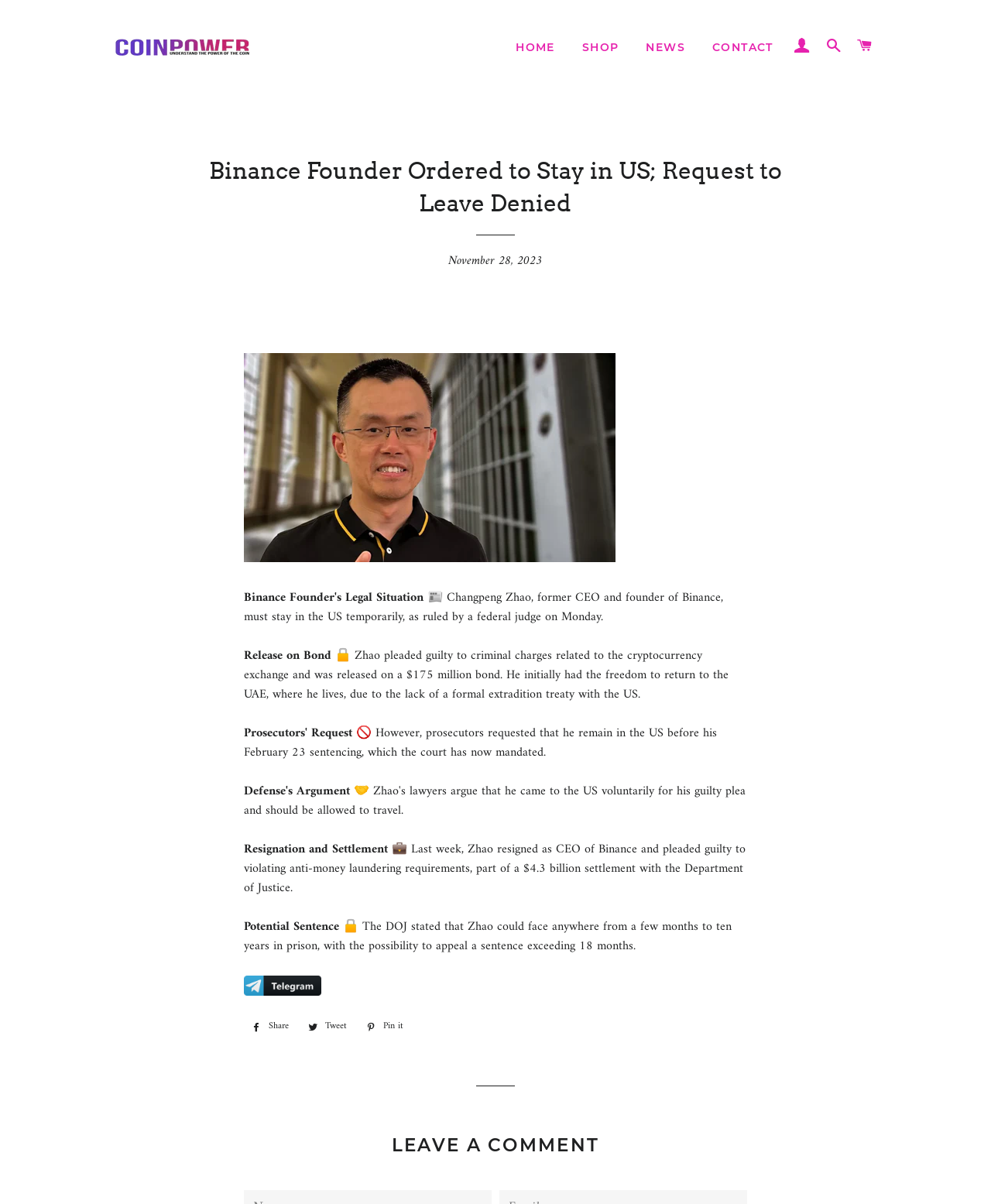Provide a one-word or short-phrase response to the question:
What is the settlement amount with the Department of Justice?

$4.3 billion